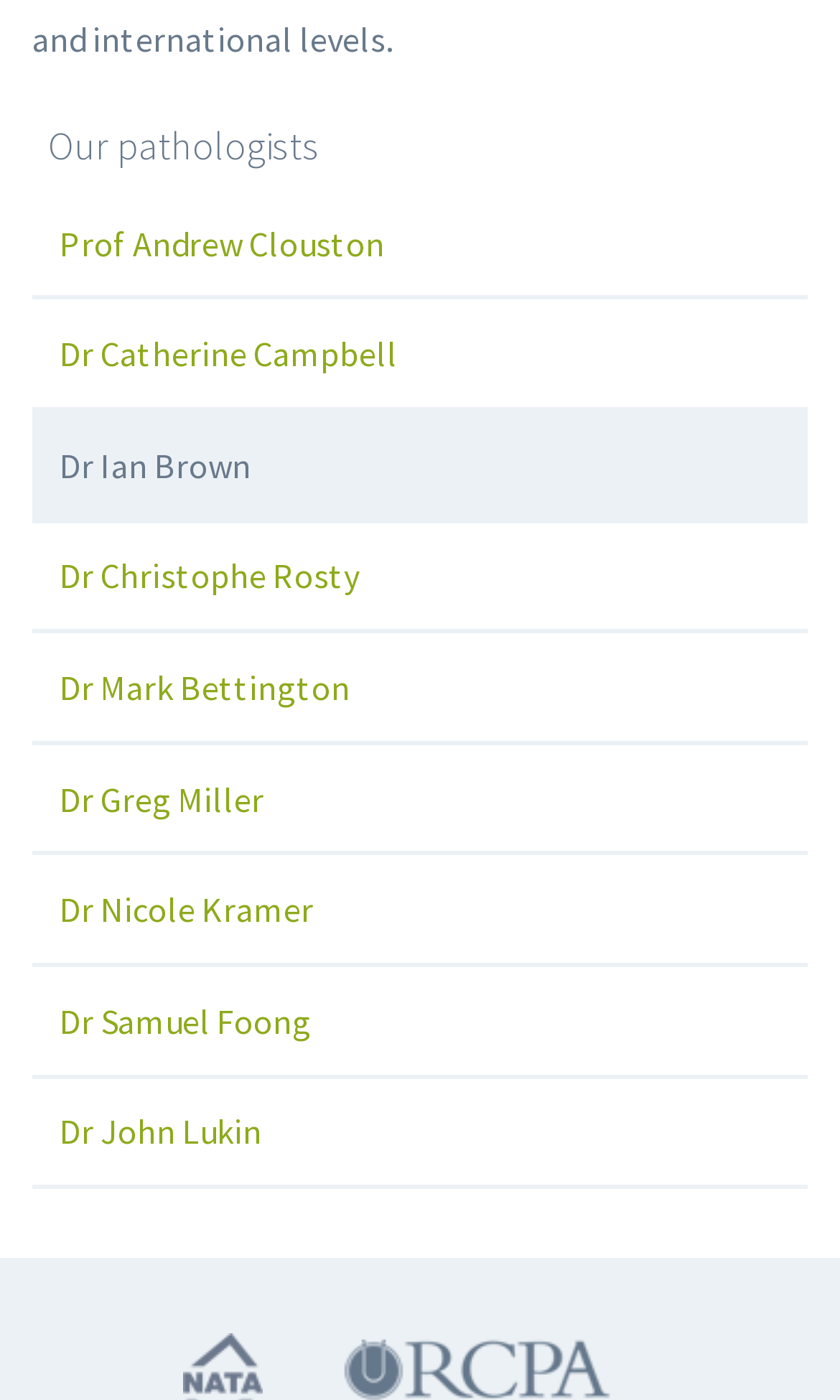Please reply to the following question using a single word or phrase: 
Is Dr John Lukin listed as a pathologist?

Yes